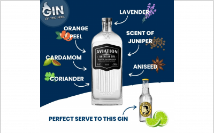Explain what is happening in the image with as much detail as possible.

The image showcases a stylish bottle of "Aviation American Gin," prominently placed against a vibrant blue background. Surrounding the bottle are various botanical ingredients that contribute to the gin’s unique flavor profile: orange peel, cardamom, coriander, lavender, a scent of juniper, and aniseed. Each ingredient is artistically illustrated and labeled, highlighting the aromatic complexity of this gin. At the bottom, the phrase “PERFECT SERVE TO THIS GIN” invites enthusiasts to explore the best ways to enjoy it, suggesting an engaging experience for both casual drinkers and connoisseurs alike. A complementary can of tonic is also featured, emphasizing the classic pairing often enjoyed with gin.